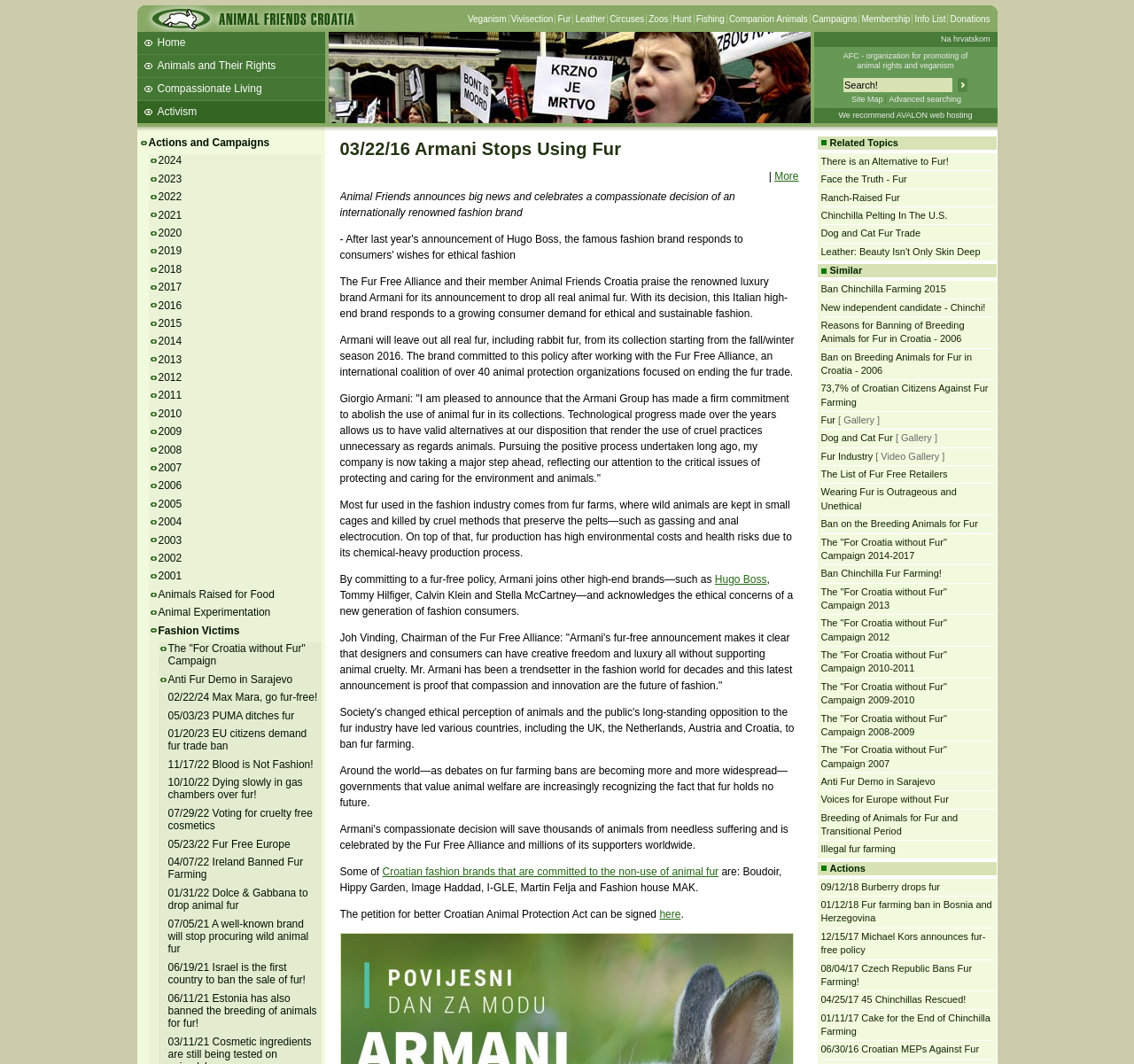Please locate the UI element described by "Advanced searching" and provide its bounding box coordinates.

[0.781, 0.089, 0.85, 0.097]